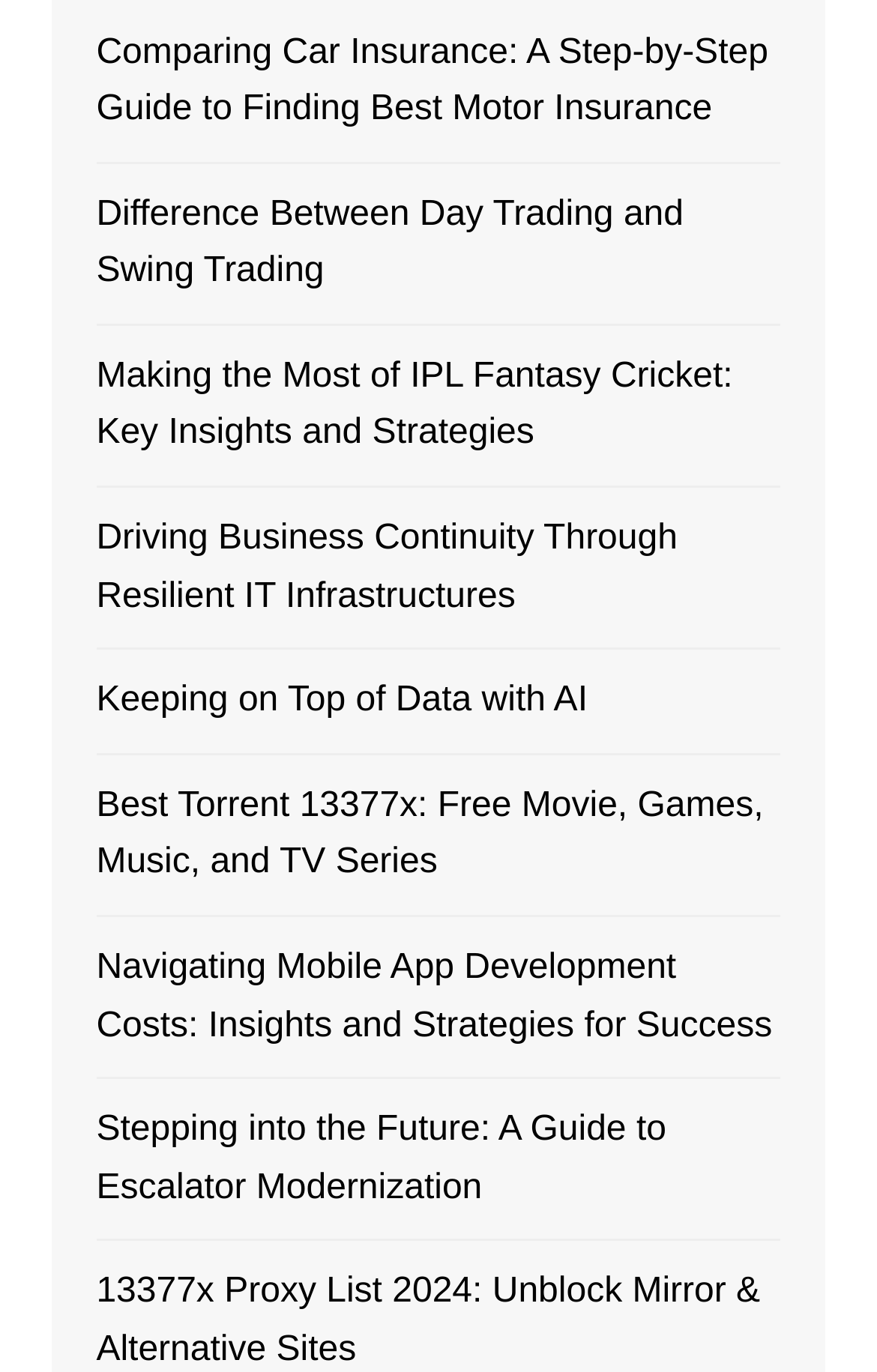Locate the bounding box coordinates of the segment that needs to be clicked to meet this instruction: "Read about comparing car insurance".

[0.11, 0.017, 0.89, 0.101]